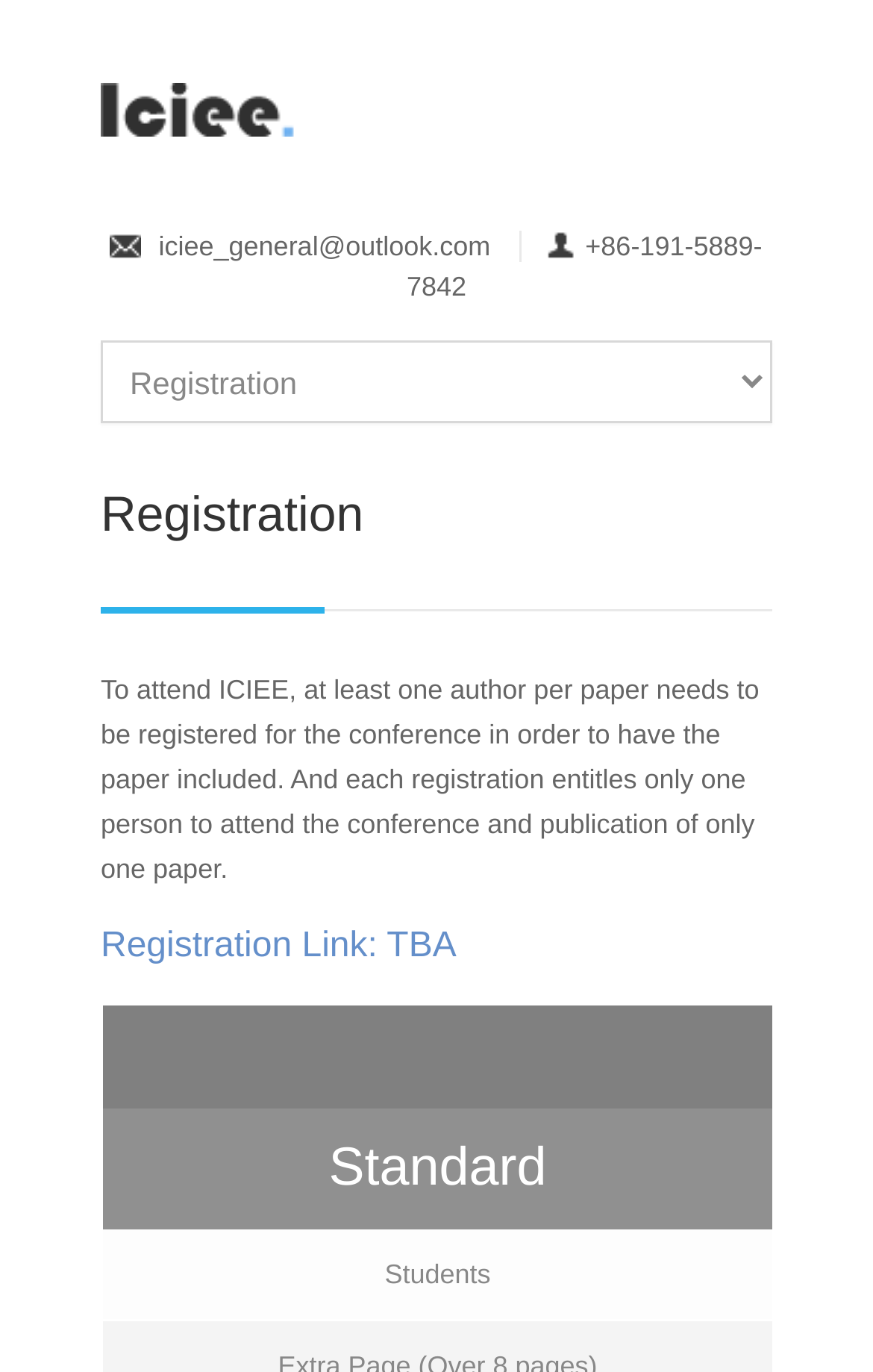What type of attendees is mentioned?
Using the information presented in the image, please offer a detailed response to the question.

I found the type of attendees by looking at the static text element with the text 'Students' which has a bounding box coordinate of [0.441, 0.917, 0.562, 0.94].